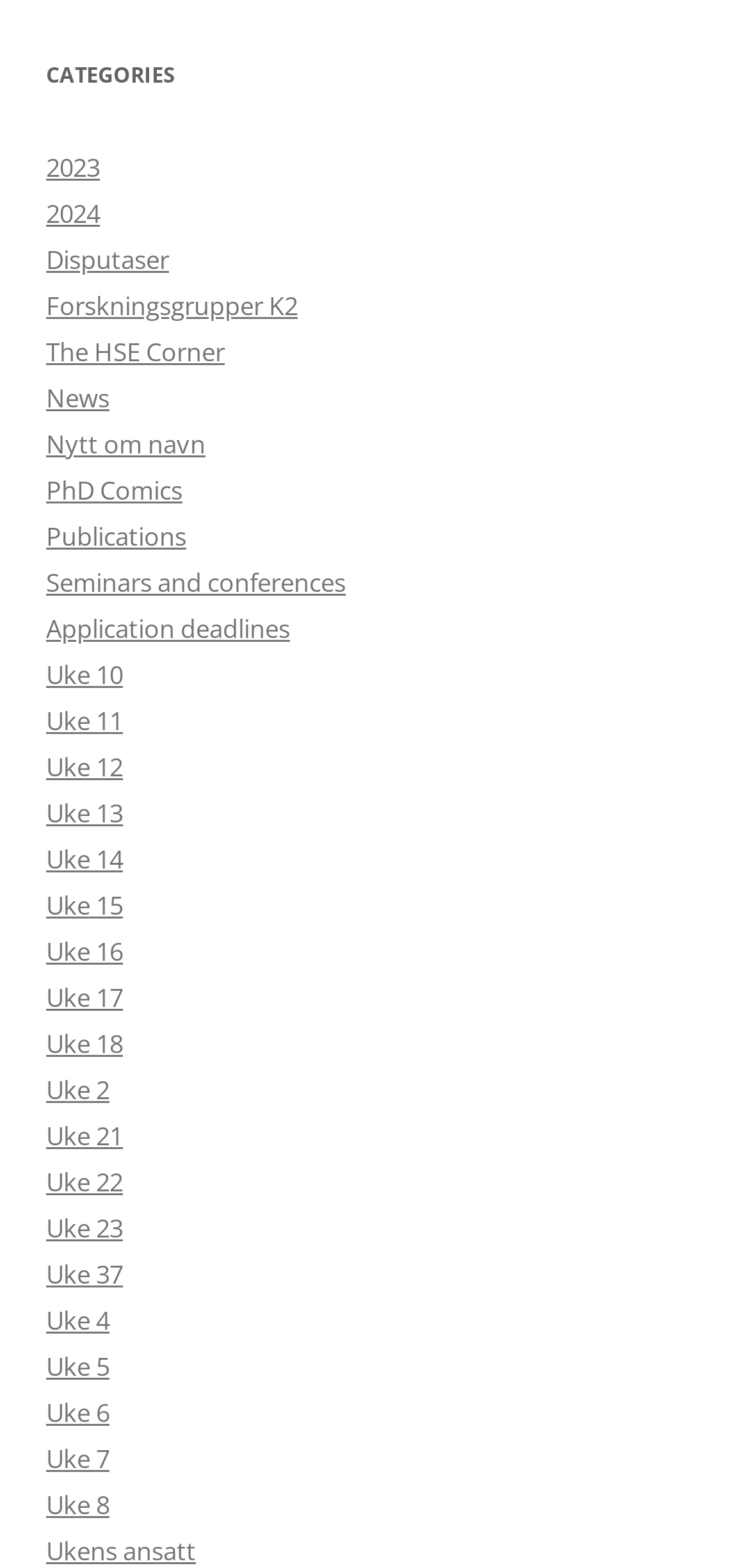Show me the bounding box coordinates of the clickable region to achieve the task as per the instruction: "Explore PhD Comics".

[0.062, 0.302, 0.244, 0.324]